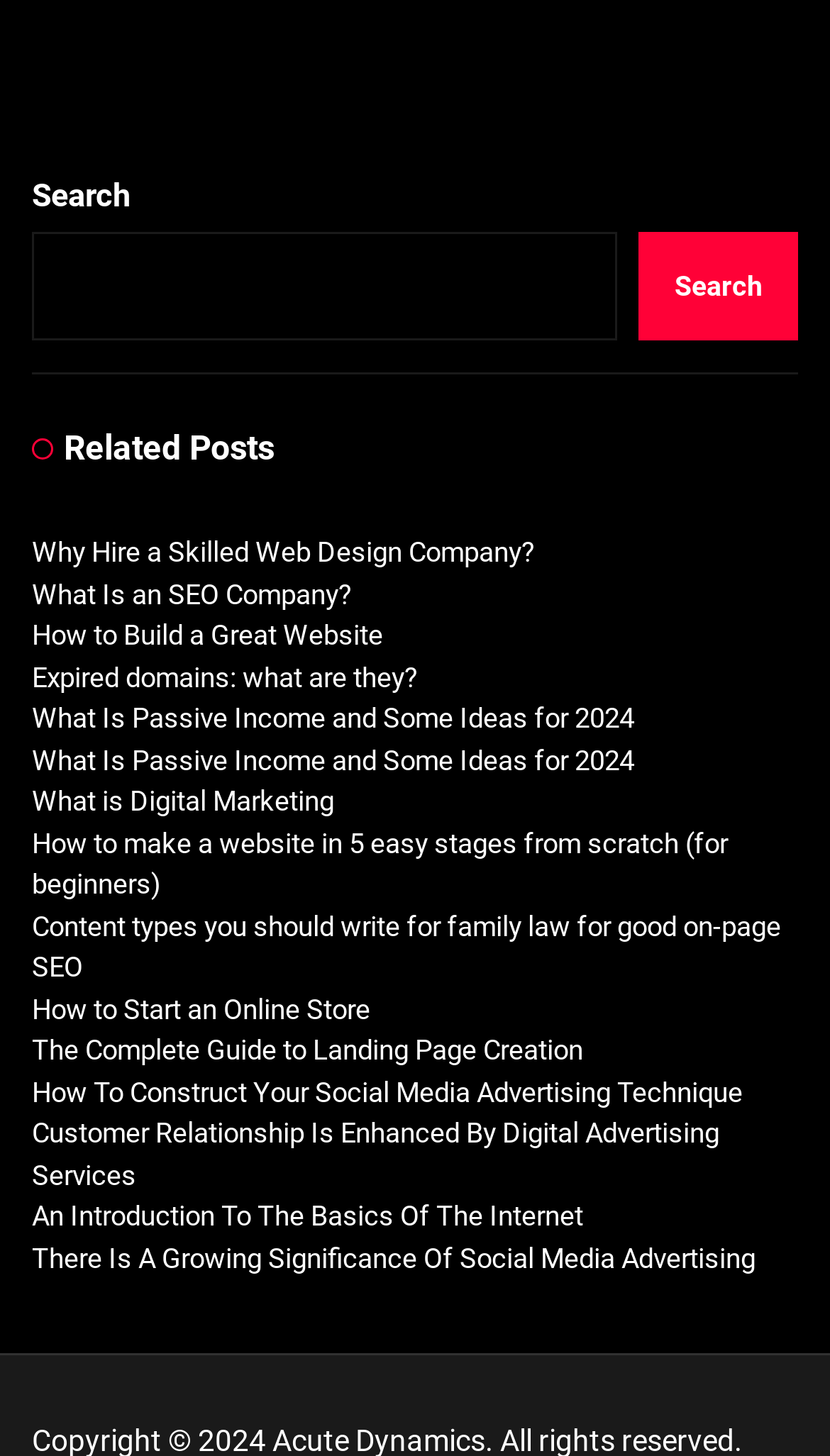Determine the bounding box coordinates of the clickable region to execute the instruction: "Read 'Why Hire a Skilled Web Design Company?' article". The coordinates should be four float numbers between 0 and 1, denoted as [left, top, right, bottom].

[0.038, 0.369, 0.644, 0.391]